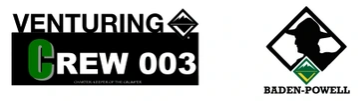Give a one-word or short phrase answer to this question: 
Where is the Scouts BSA Crew based?

Tucson, Arizona